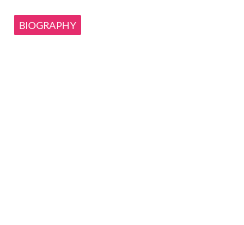Please answer the following question using a single word or phrase: 
What is Cheyanne Buys known for?

dynamic presence